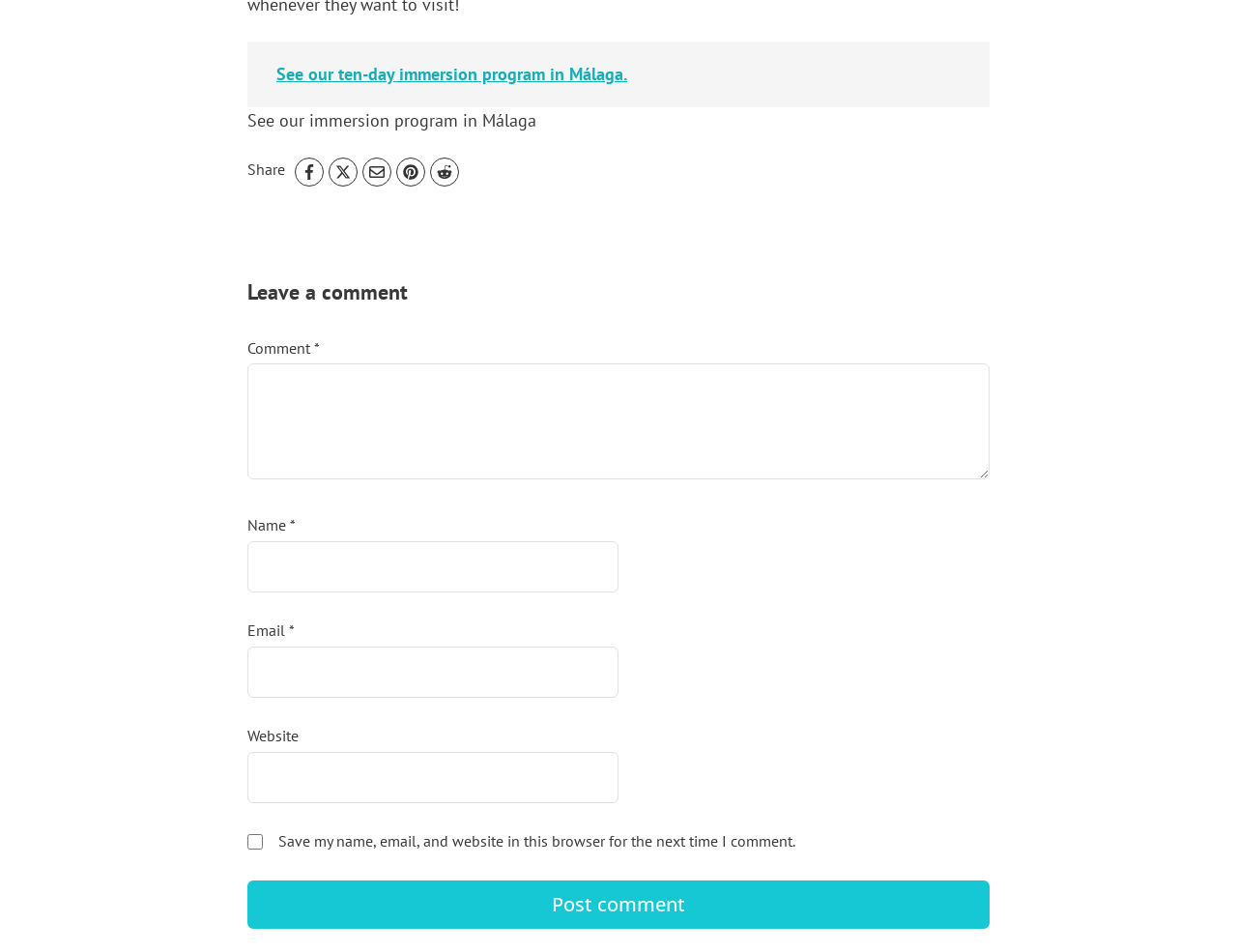Please find the bounding box coordinates of the element that needs to be clicked to perform the following instruction: "Click the link to see the immersion program in Málaga". The bounding box coordinates should be four float numbers between 0 and 1, represented as [left, top, right, bottom].

[0.223, 0.066, 0.507, 0.089]